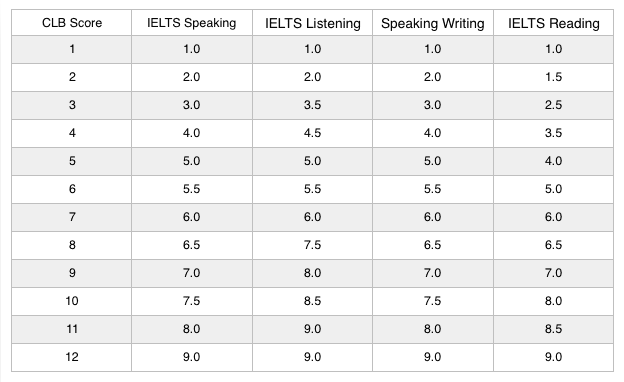Respond with a single word or phrase:
What are the four IELTS test components?

Speaking, Listening, Writing, Reading